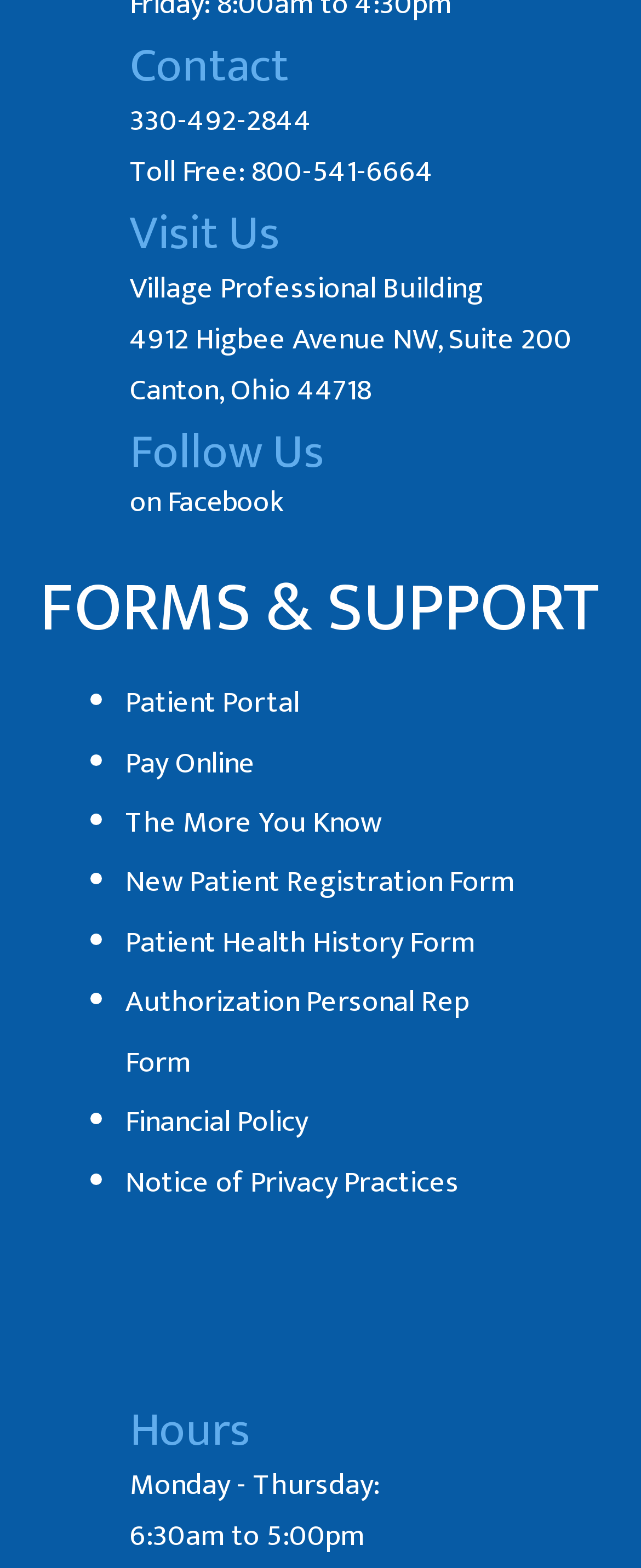Please locate the bounding box coordinates of the element's region that needs to be clicked to follow the instruction: "Call the toll-free number". The bounding box coordinates should be provided as four float numbers between 0 and 1, i.e., [left, top, right, bottom].

[0.392, 0.093, 0.677, 0.126]